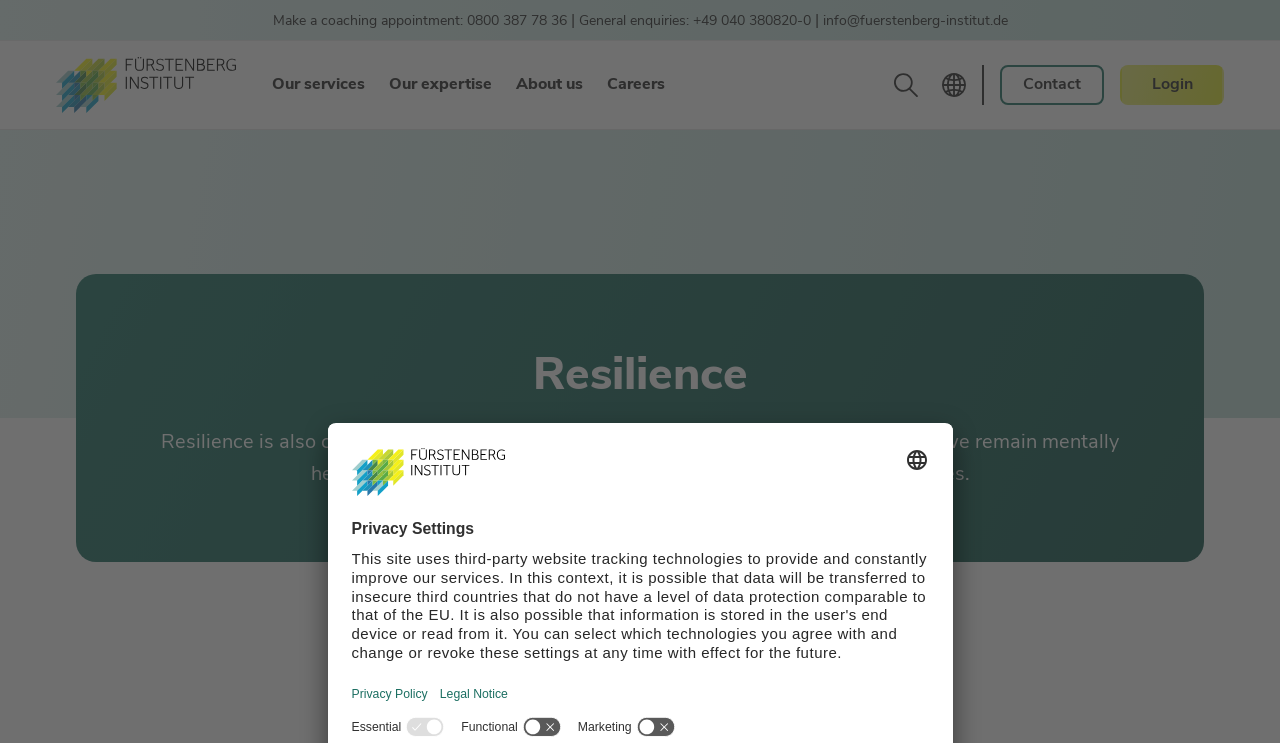Provide a thorough description of the webpage you see.

The webpage is about the Fürstenberg Institut, focusing on psychological resilience. At the top left, there is the institute's logo, accompanied by a navigation menu with links to "Our services", "Our expertise", "About us", and "Careers". 

On the top right, there is a section with contact information, including a phone number for making a coaching appointment, a general enquiries phone number, and an email address. 

Below the navigation menu, there is a heading "Resilience" followed by a paragraph explaining the concept of resilience as the immune system of the soul, which enables mental health and recovery from stressful situations.

On the top right corner, there are four buttons: "Search", "Select Language", "Contact", and "Login". 

At the bottom of the page, there is a section with a Fürstenberg-Logo, a "Select language" button, and a "Privacy Settings" section. The privacy settings section includes links to "Open Privacy Policy" and "Open Legal Notice", as well as three switches for "Essential", "Functional", and "Marketing" with corresponding descriptions. The "Essential" switch is checked by default, while the other two are not.